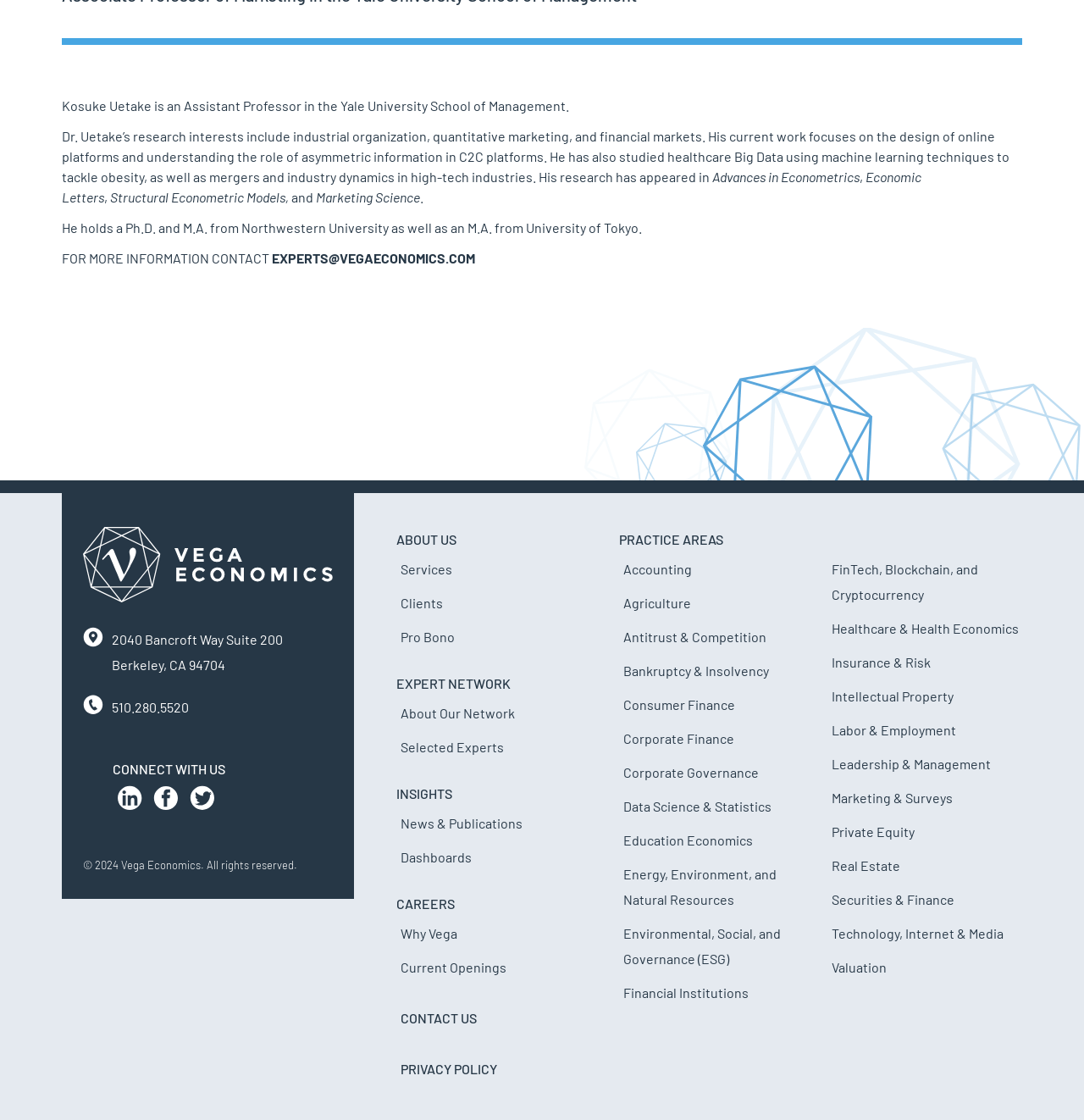Locate the bounding box coordinates of the UI element described by: "Why Vega". Provide the coordinates as four float numbers between 0 and 1, formatted as [left, top, right, bottom].

[0.365, 0.818, 0.532, 0.848]